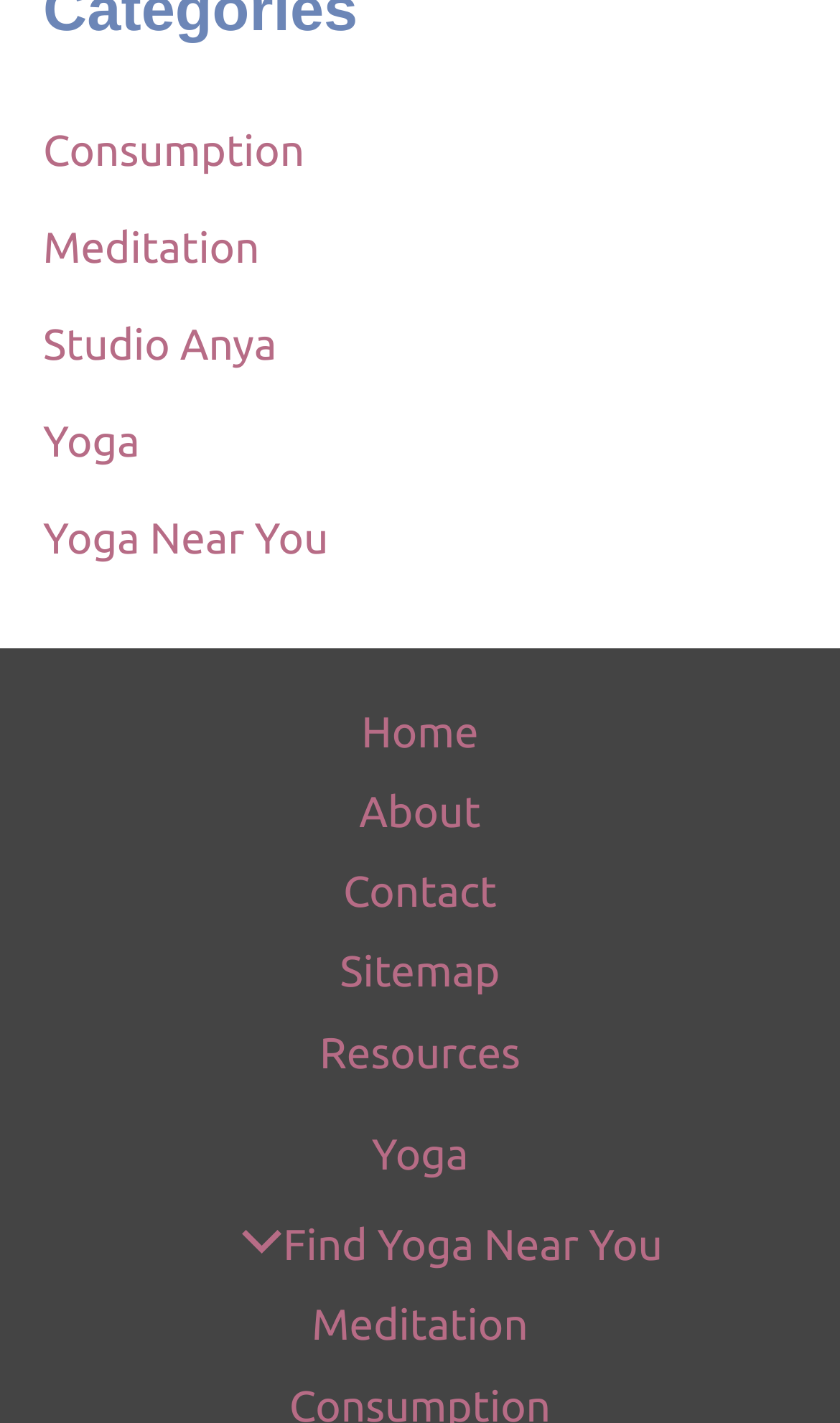Please find the bounding box for the UI element described by: "Yoga Near You".

[0.051, 0.361, 0.391, 0.396]